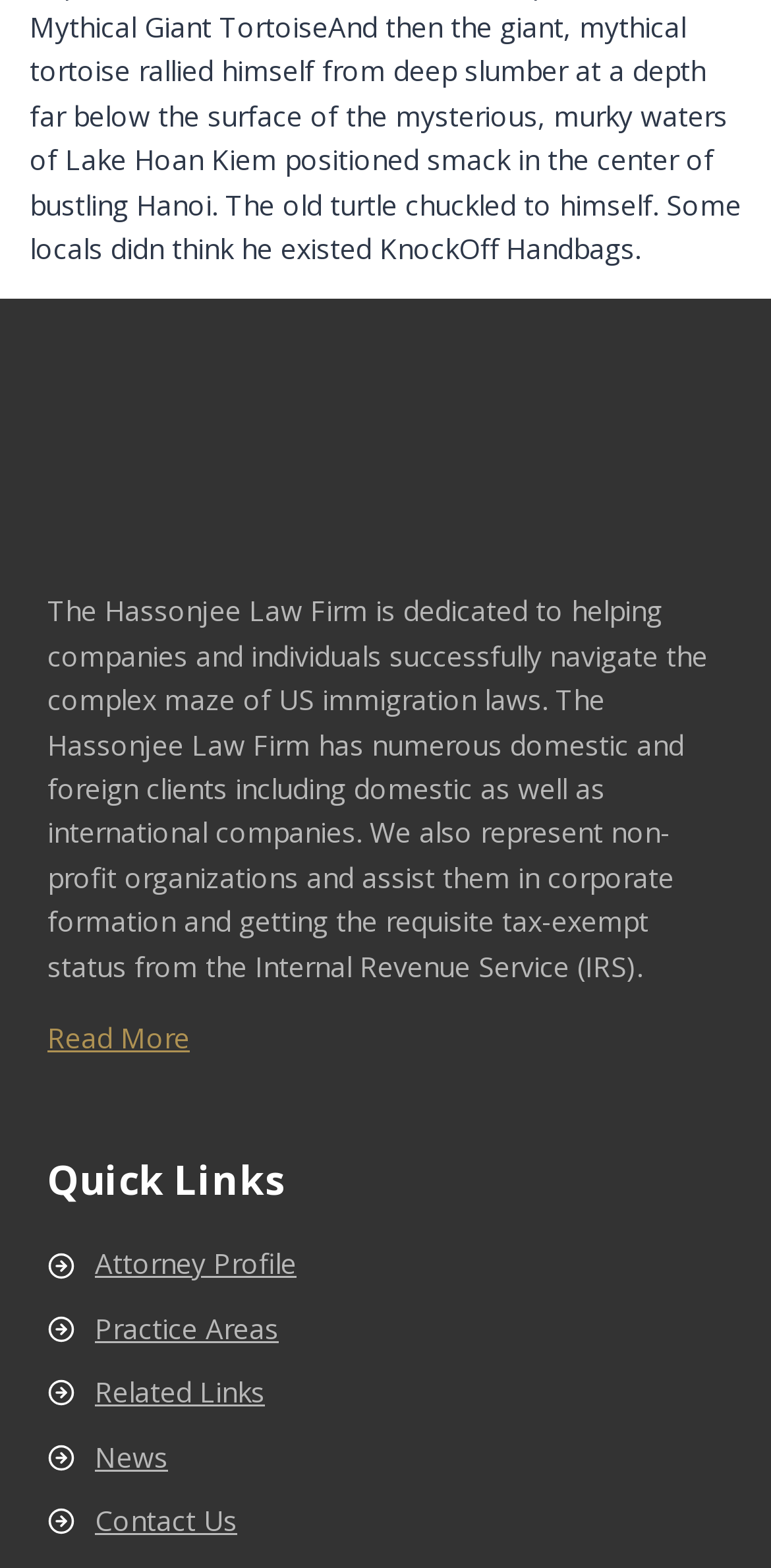What are the categories listed under 'Quick Links'?
From the image, provide a succinct answer in one word or a short phrase.

Attorney Profile, Practice Areas, etc.